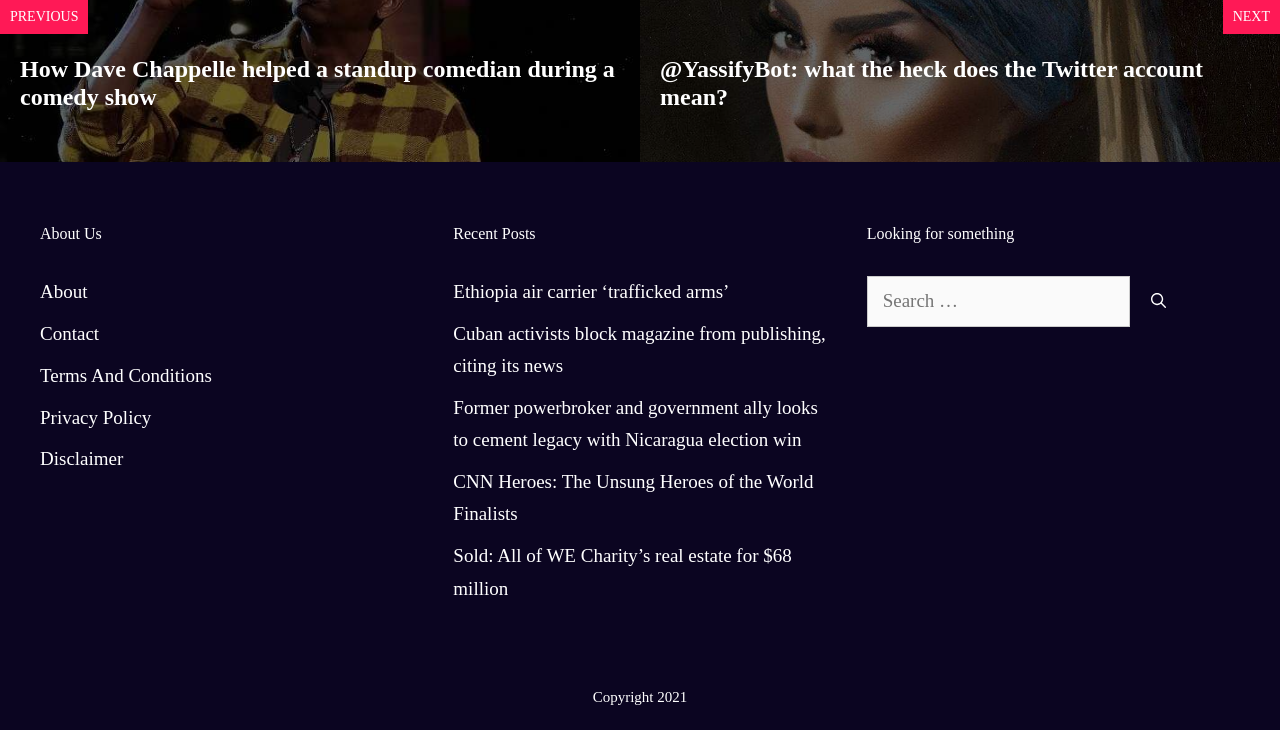Locate the bounding box coordinates of the element that needs to be clicked to carry out the instruction: "Read about Dave Chappelle helping a standup comedian". The coordinates should be given as four float numbers ranging from 0 to 1, i.e., [left, top, right, bottom].

[0.016, 0.076, 0.48, 0.151]